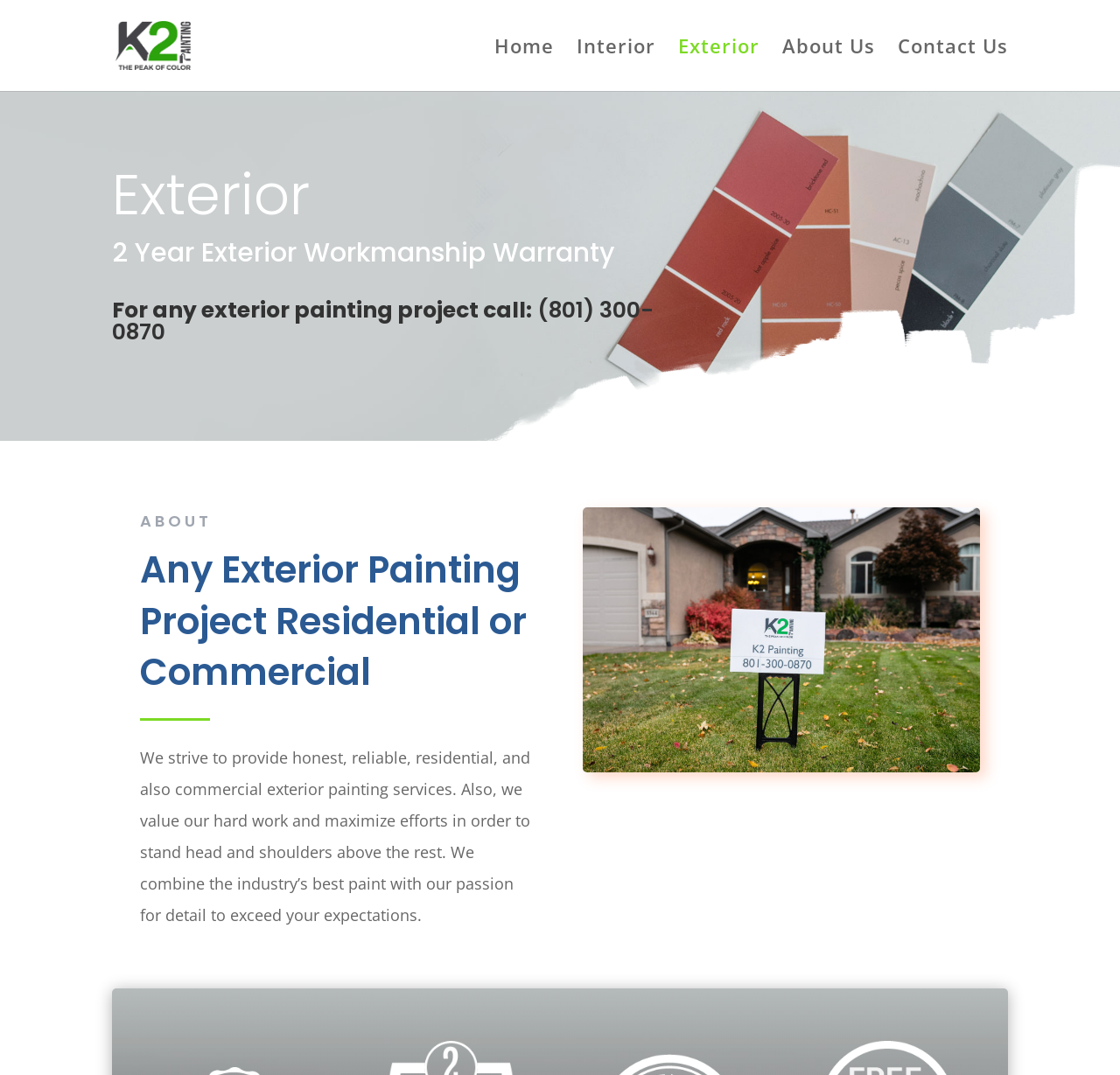Generate a thorough caption that explains the contents of the webpage.

The webpage is about exterior painting services provided by K2 Painting, a painting contractor in Salt Lake County. At the top left, there is a logo of K2 Painting, which is an image with a link to the company's homepage. Below the logo, there is a navigation menu with five links: Home, Interior, Exterior, About Us, and Contact Us.

The main content of the webpage is divided into two sections. On the left side, there are four headings that describe the exterior painting services. The first heading is "Exterior", followed by "2 Year Exterior Workmanship Warranty", "For any exterior painting project call: (801) 300-0870", and "ABOUT". Below these headings, there is a paragraph of text that explains the company's mission to provide honest and reliable exterior painting services.

On the right side, there is a large image of a lawn sign with the company's logo, which takes up most of the space. Above the image, there is another heading that reads "Any Exterior Painting Project Residential or Commercial". This section appears to be highlighting the company's expertise in both residential and commercial exterior painting projects.

Overall, the webpage has a simple and clean layout, with a focus on showcasing the company's services and expertise in exterior painting.